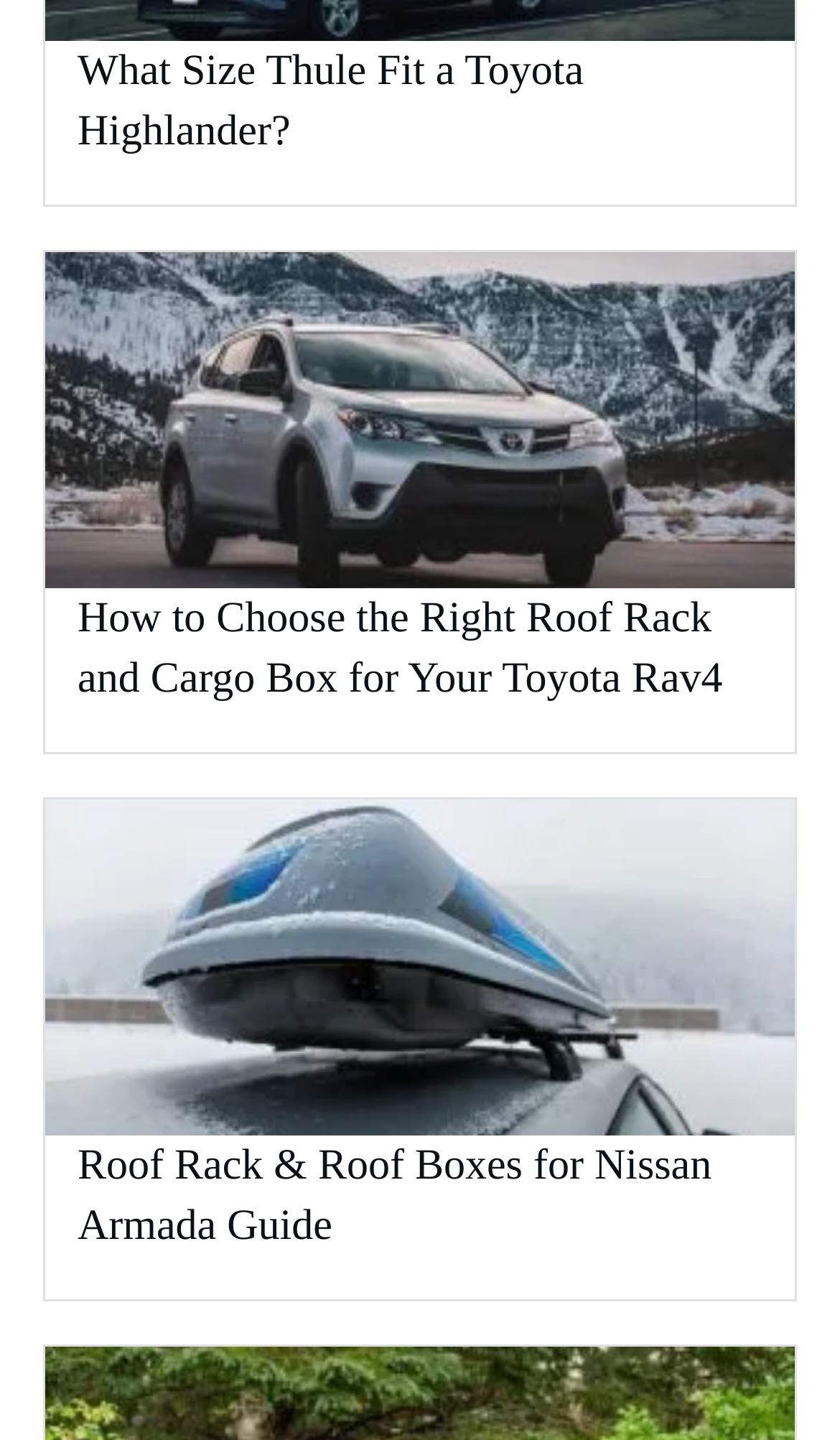Based on the image, provide a detailed and complete answer to the question: 
What type of content is this webpage about?

The headings and links on this webpage are all related to roof racks and cargo boxes for different car models, indicating that the webpage is about this type of content.